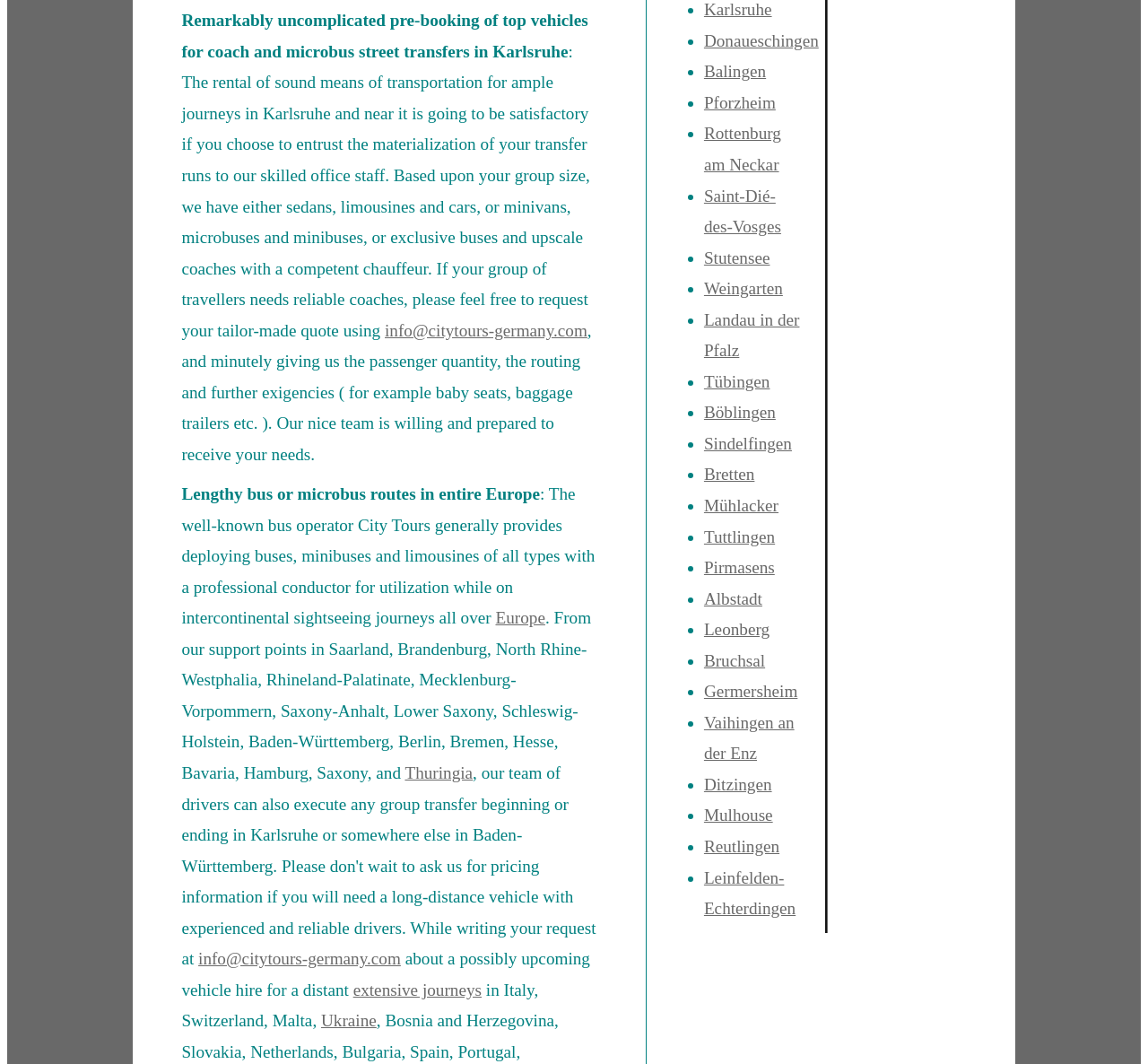Give a concise answer using one word or a phrase to the following question:
What is the company name mentioned on the webpage?

City Tours